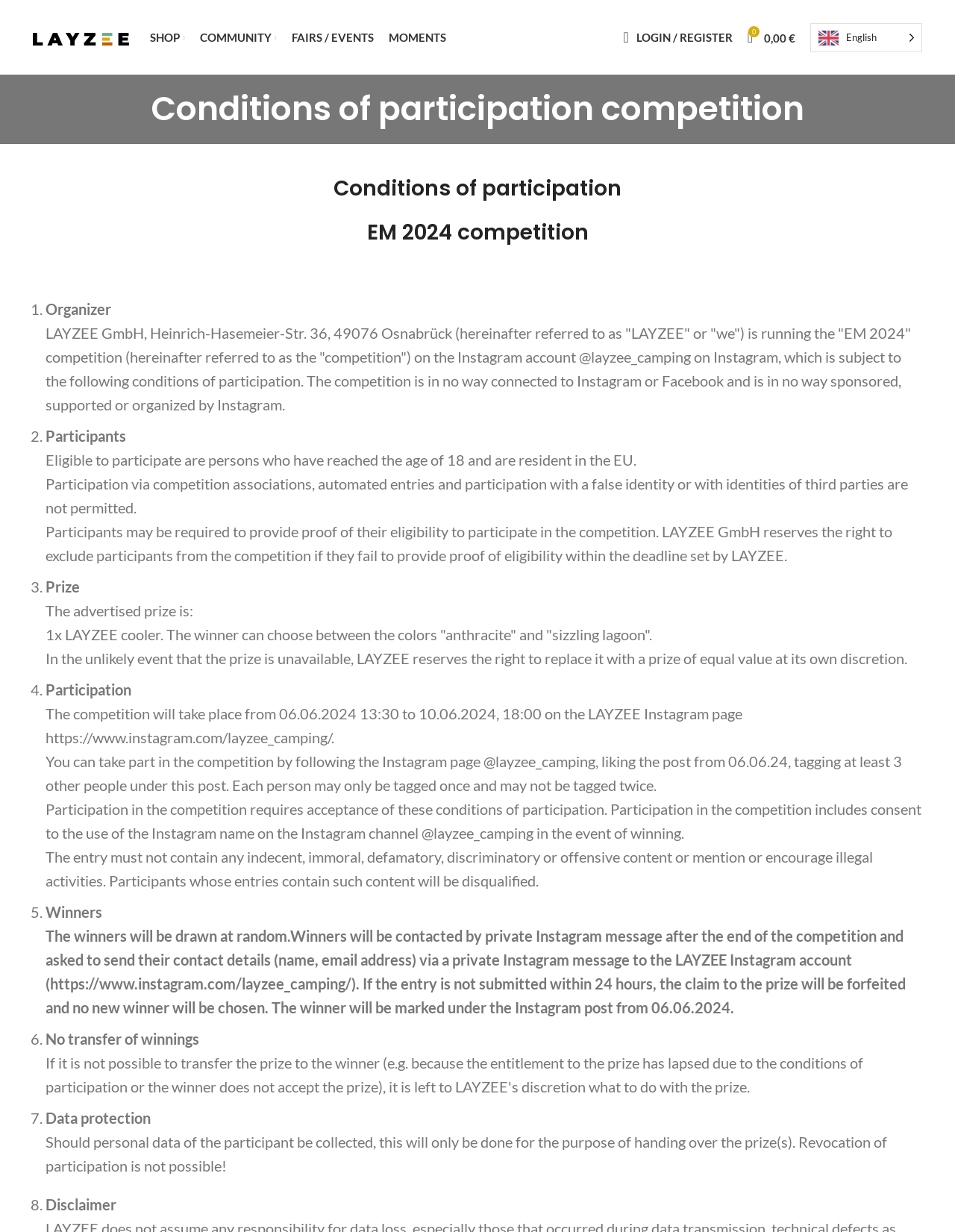Predict the bounding box for the UI component with the following description: "Community".

[0.209, 0.018, 0.289, 0.042]